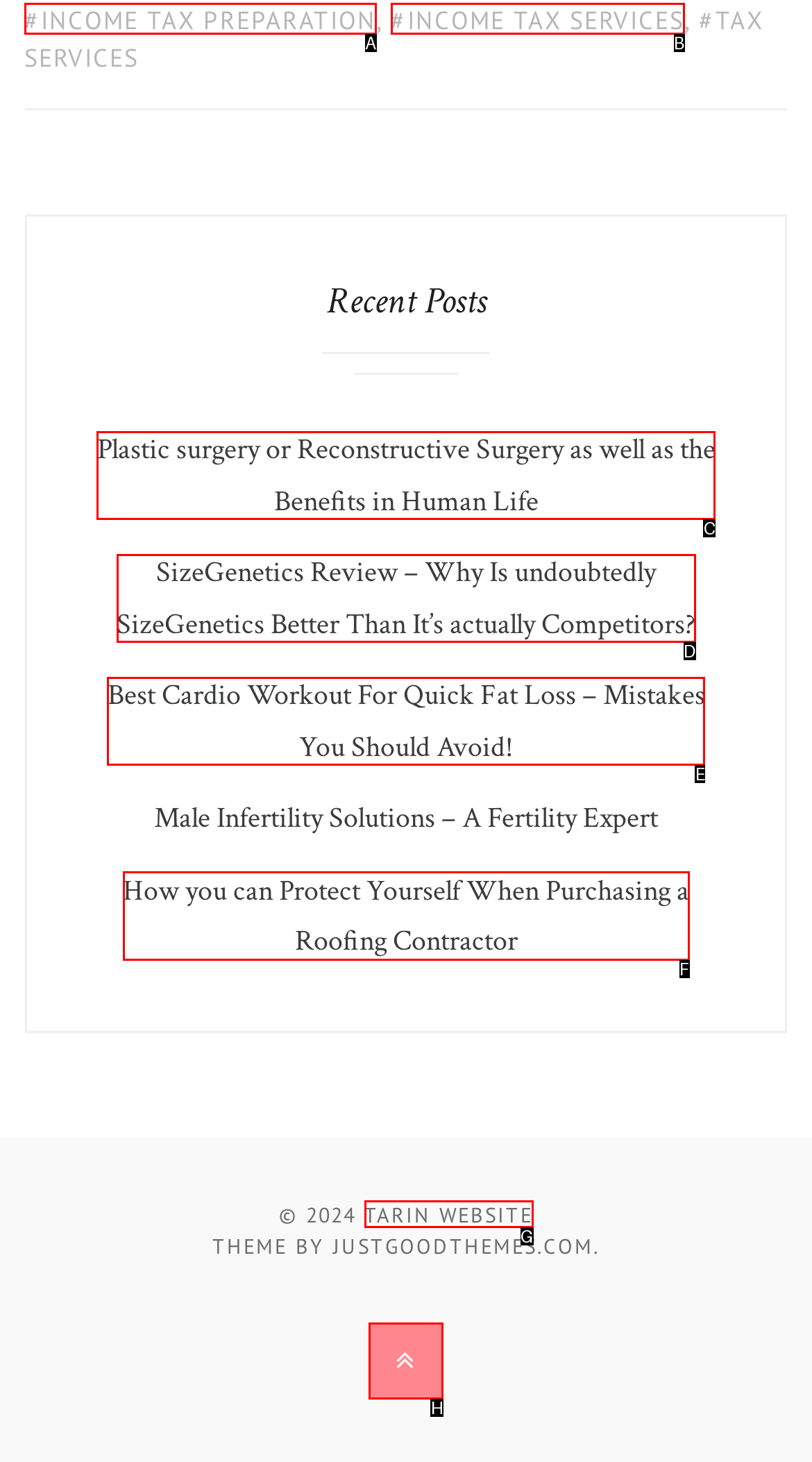Determine the letter of the element to click to accomplish this task: Go to the top of the page. Respond with the letter.

H